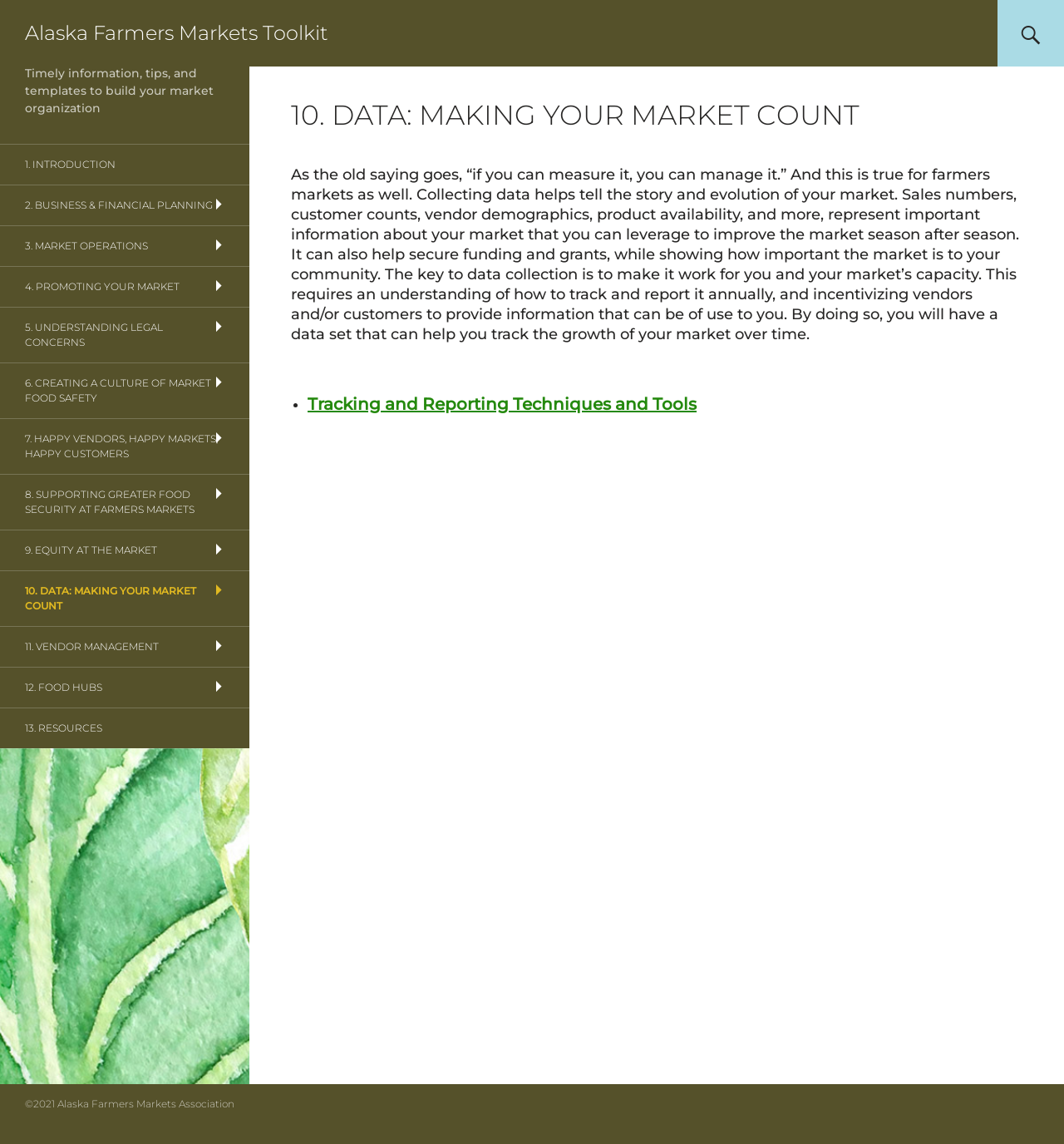Create a detailed narrative of the webpage’s visual and textual elements.

This webpage is part of the Alaska Farmers Markets Toolkit, which provides timely information, tips, and templates to build a market organization. At the top of the page, there is a heading that reads "Alaska Farmers Markets Toolkit" and a link with the same text. Below this, there is a "SKIP TO CONTENT" link.

The main content of the page is divided into two sections. On the left side, there is a list of links to different sections of the toolkit, including "INTRODUCTION", "BUSINESS & FINANCIAL PLANNING", "MARKET OPERATIONS", and others. There are 13 links in total, each with a brief description and an icon.

On the right side, there is an article with a heading that reads "10. DATA: MAKING YOUR MARKET COUNT". Below this, there is a paragraph of text that explains the importance of collecting data for farmers markets, including sales numbers, customer counts, and vendor demographics. The text also discusses how to track and report data annually and incentivize vendors and customers to provide information.

Below the paragraph, there is a list with a single item, "Tracking and Reporting Techniques and Tools", which is also a link. At the bottom of the page, there is a copyright notice that reads "©2021 Alaska Farmers Markets Association".